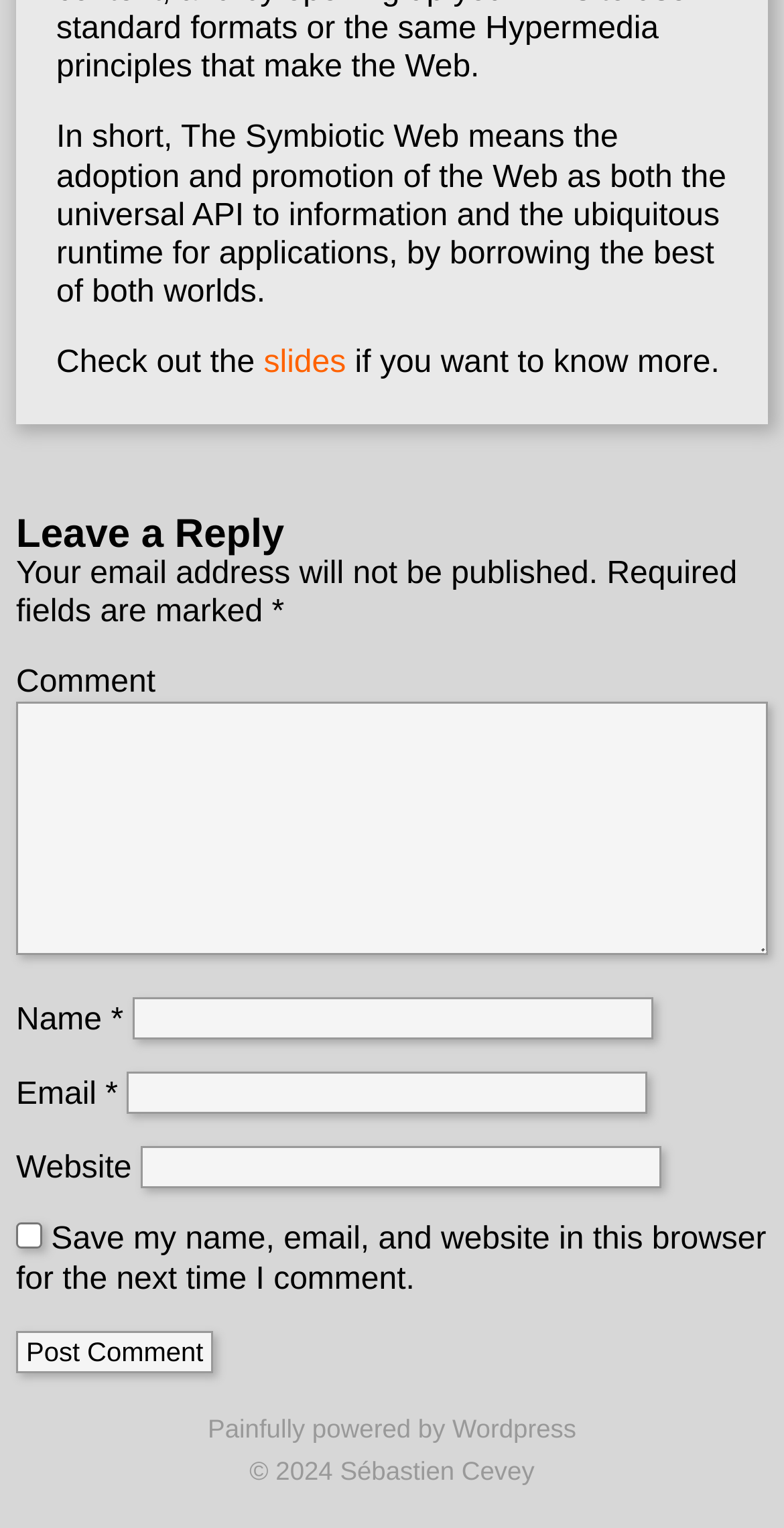Determine the bounding box coordinates of the clickable region to execute the instruction: "Check the 'Save my name, email, and website in this browser for the next time I comment.' checkbox". The coordinates should be four float numbers between 0 and 1, denoted as [left, top, right, bottom].

[0.021, 0.8, 0.054, 0.818]